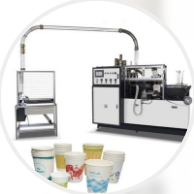What is the benefit of the automated system?
Use the information from the image to give a detailed answer to the question.

The automated system not only enhances the speed of production but also ensures a high standard of quality, catering to demands in factories and shops, which is essential for any business looking to streamline their paper cup manufacturing process.